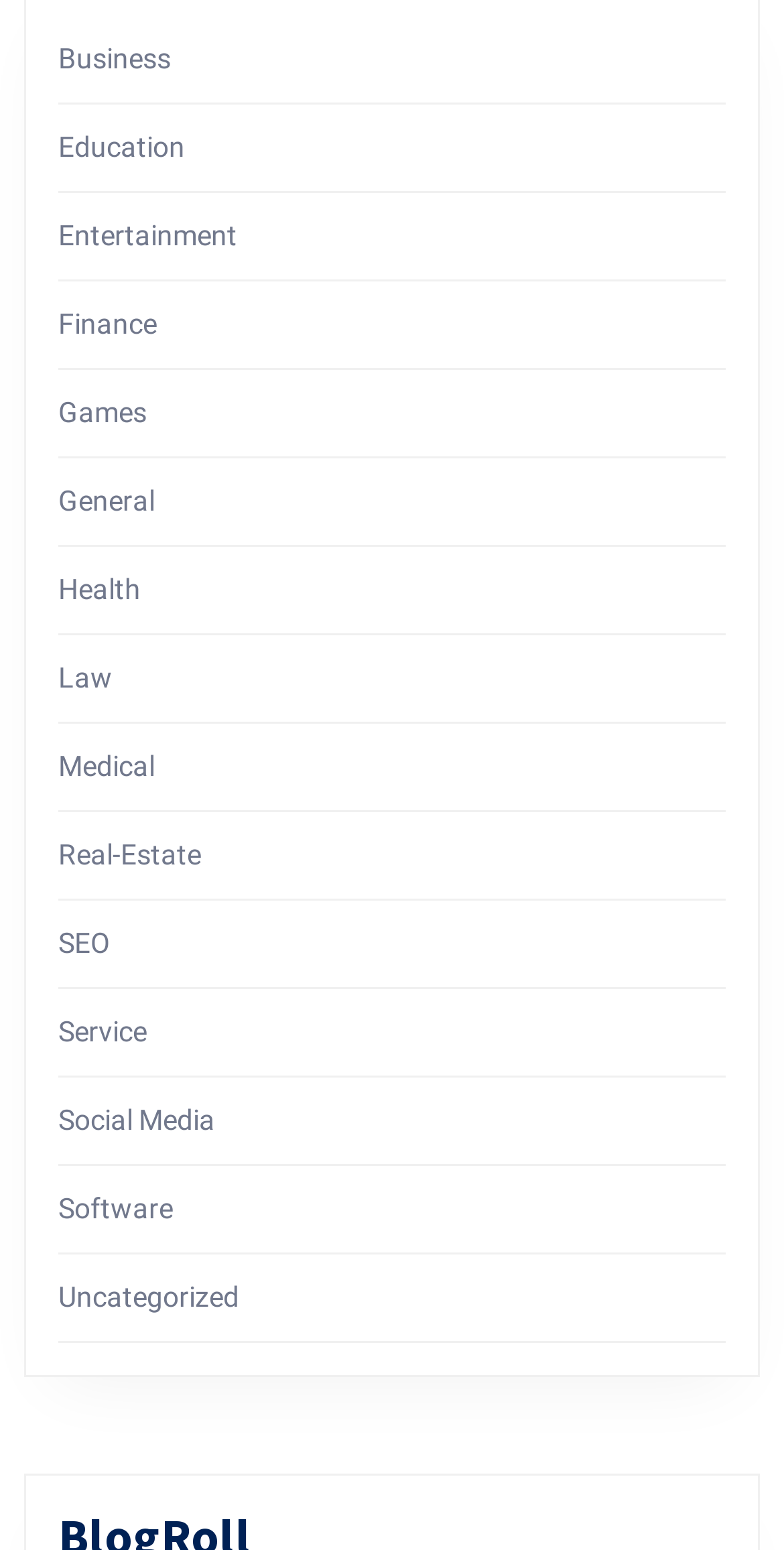Identify the bounding box for the UI element described as: "Hornet". Ensure the coordinates are four float numbers between 0 and 1, formatted as [left, top, right, bottom].

None